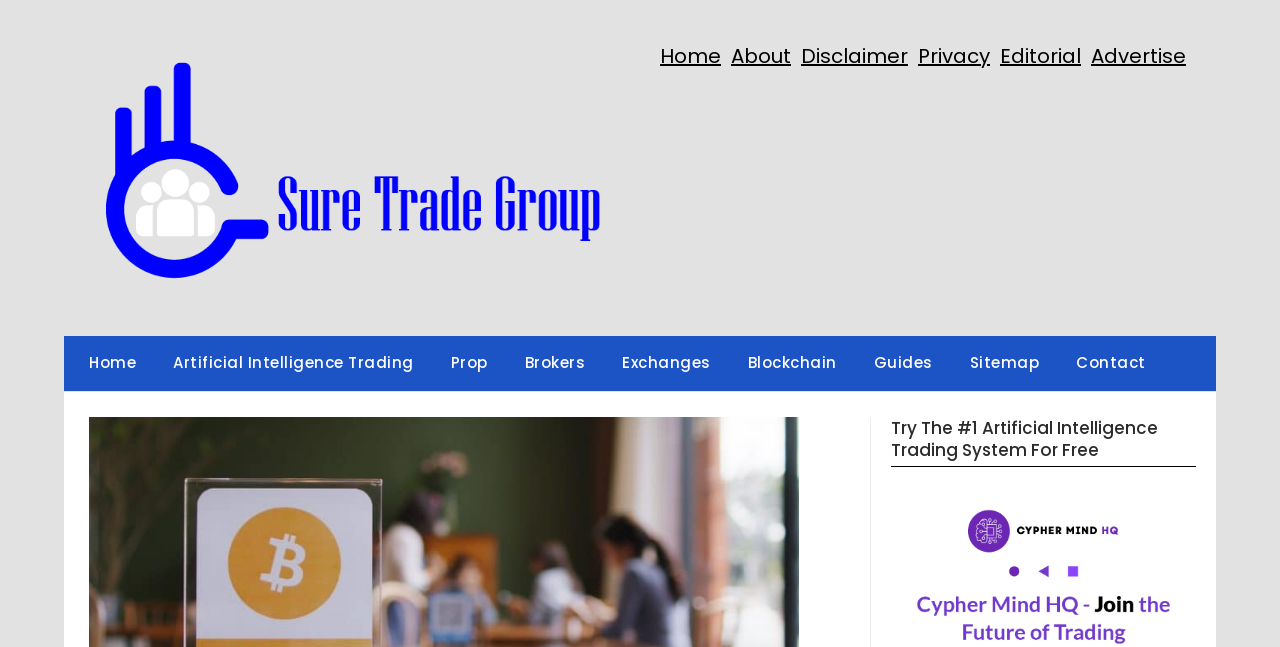Pinpoint the bounding box coordinates of the clickable element needed to complete the instruction: "Search on the website". The coordinates should be provided as four float numbers between 0 and 1: [left, top, right, bottom].

None